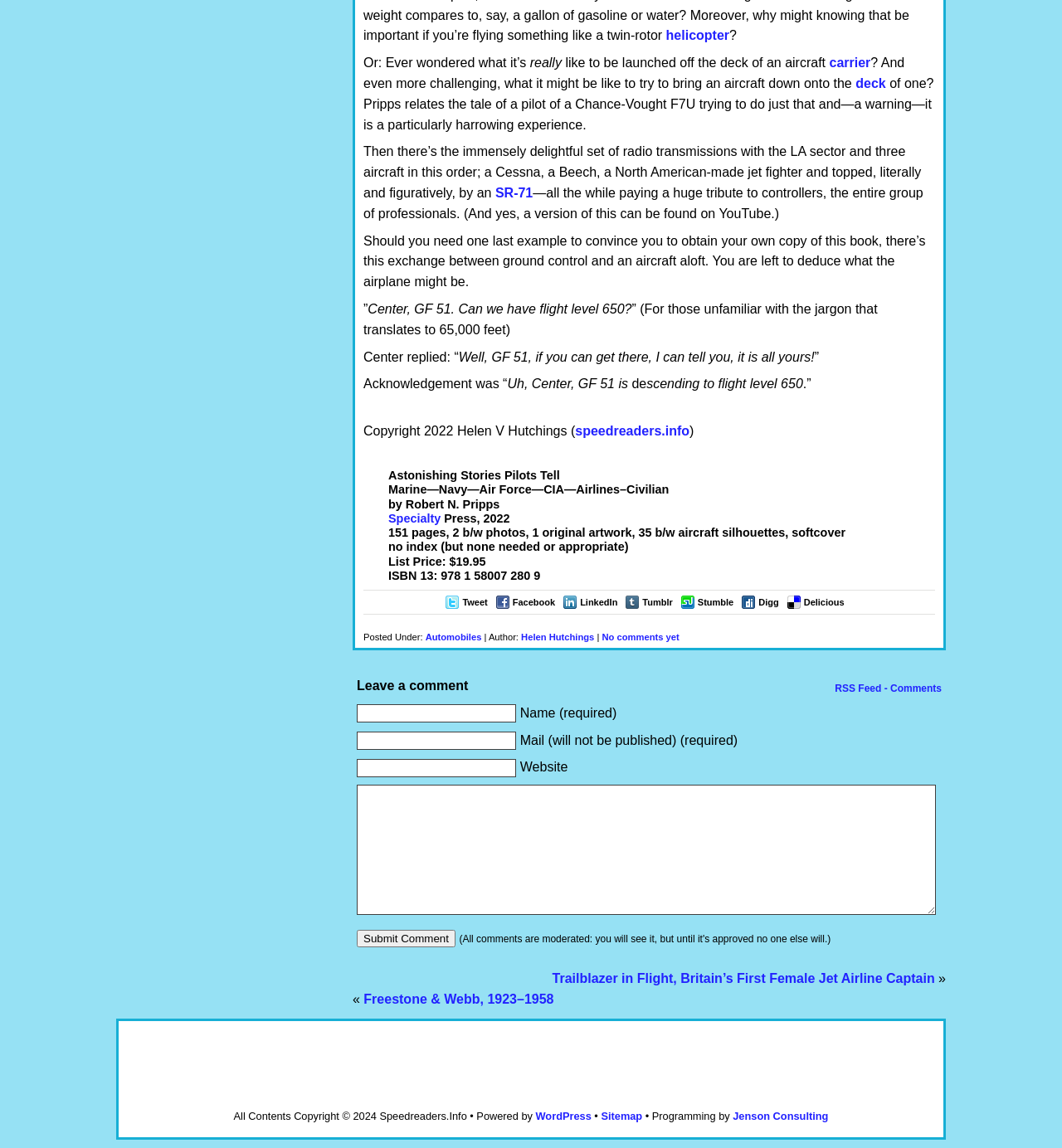What is the price of the book?
Could you give a comprehensive explanation in response to this question?

I found the price of the book by looking at the headings on the webpage. One of the headings says 'List Price: $19.95', which indicates the price of the book.